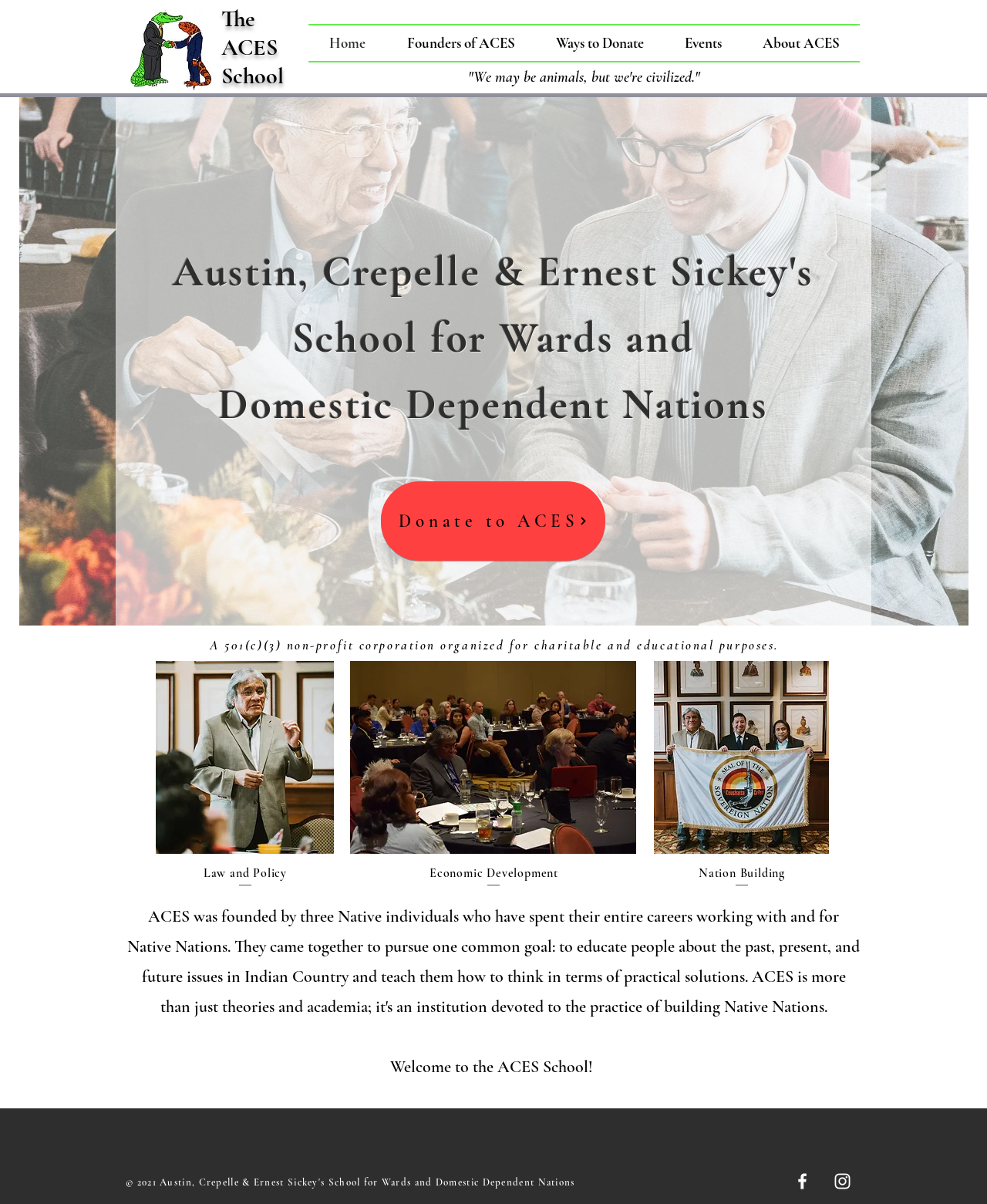Give a short answer to this question using one word or a phrase:
How can one support ACES?

Donate